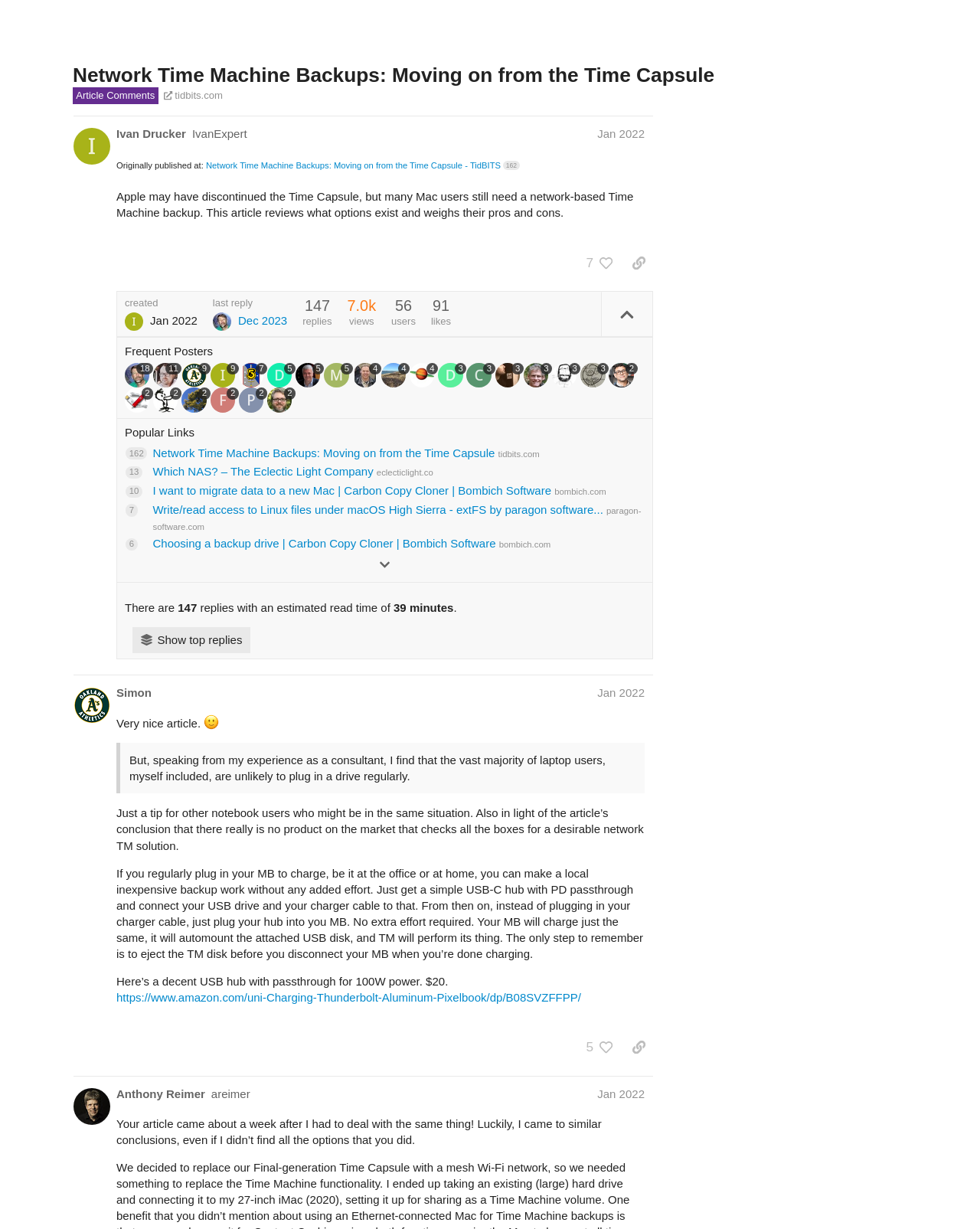Identify the bounding box coordinates necessary to click and complete the given instruction: "Like this post".

[0.606, 0.005, 0.633, 0.025]